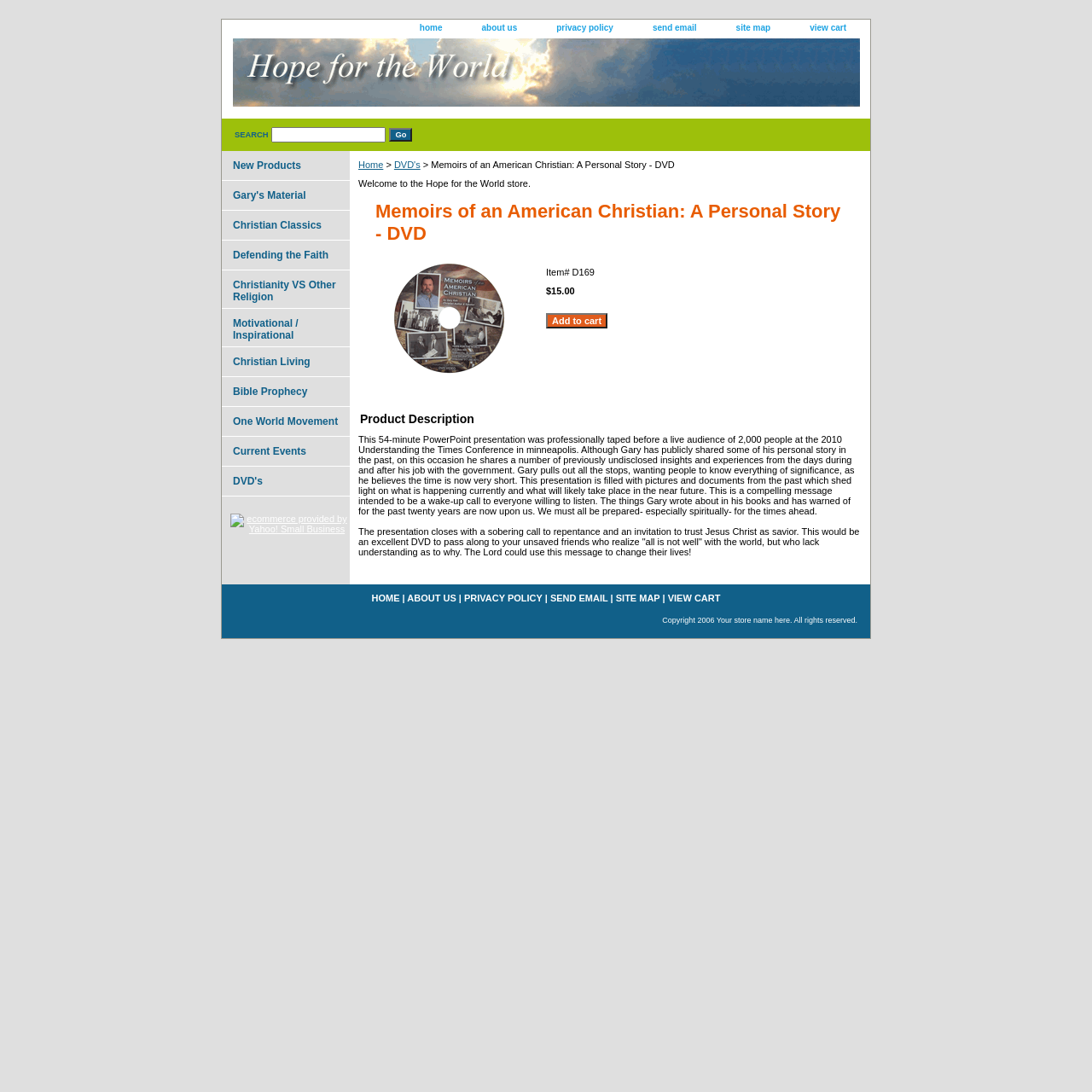What is the call to action at the end of the DVD presentation? Look at the image and give a one-word or short phrase answer.

Repentance and trusting Jesus Christ as savior